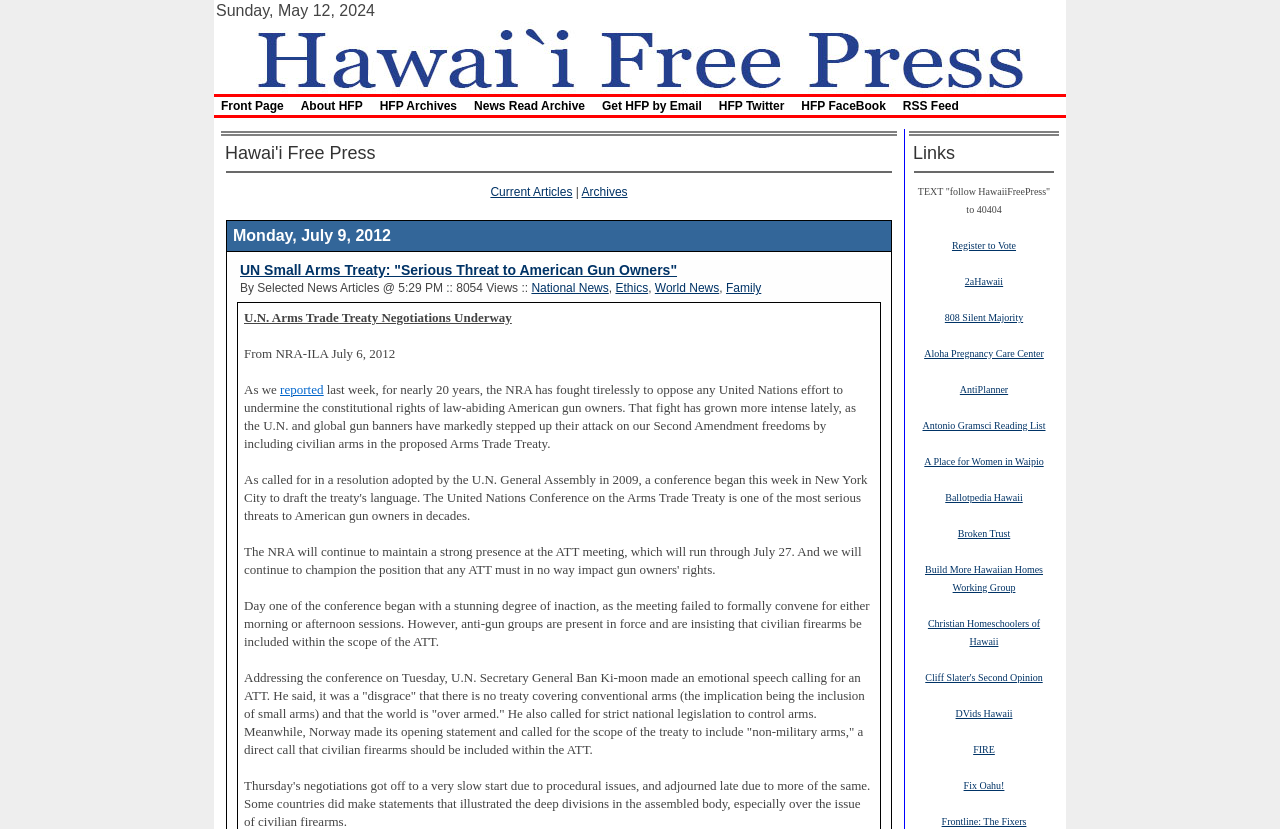Examine the image carefully and respond to the question with a detailed answer: 
What is the date of the current article?

I found the date of the current article by looking at the gridcell element with the text 'Monday, July 9, 2012' which is located inside a LayoutTableRow element.